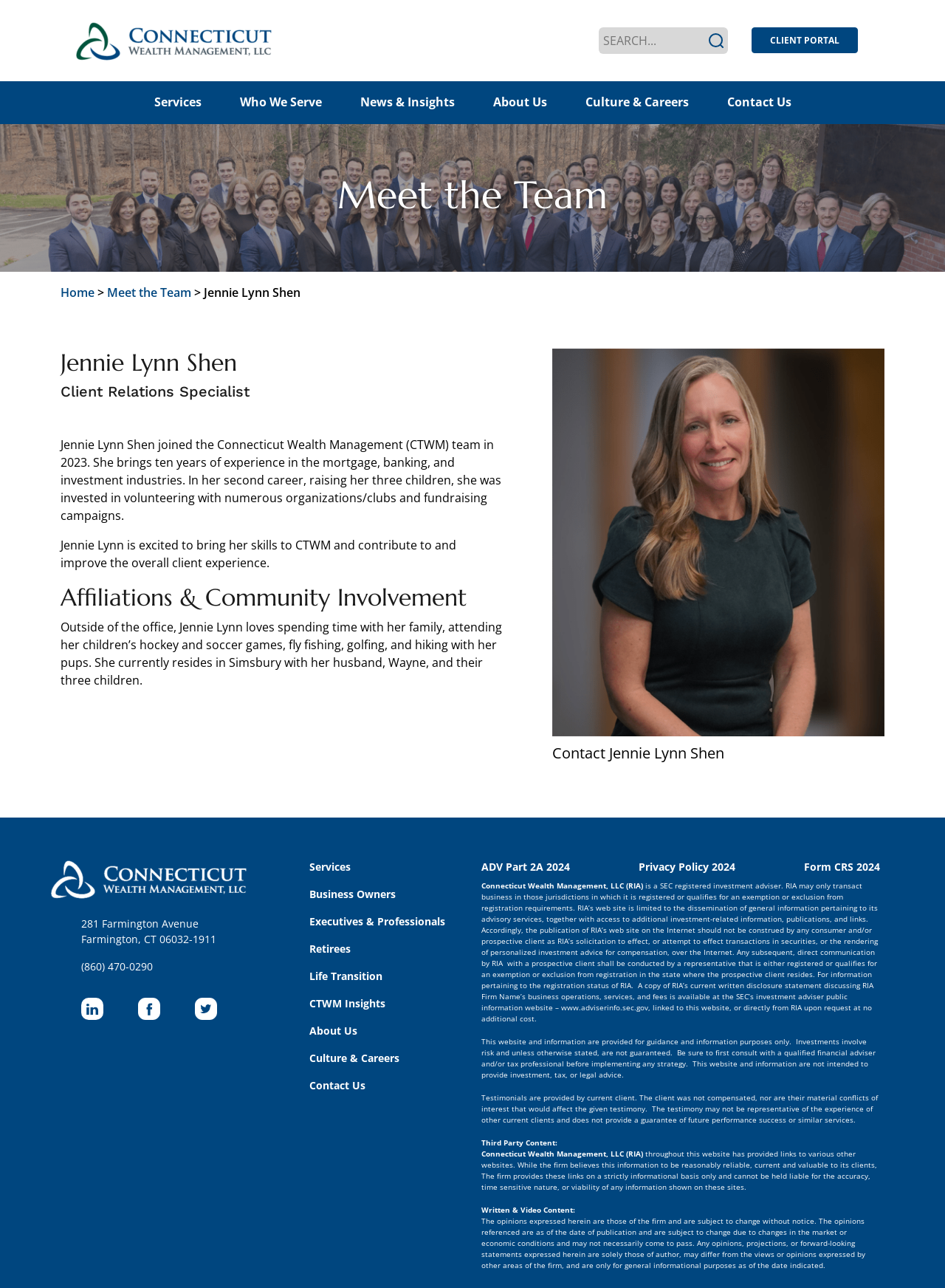Identify the bounding box coordinates for the region to click in order to carry out this instruction: "View services". Provide the coordinates using four float numbers between 0 and 1, formatted as [left, top, right, bottom].

[0.15, 0.063, 0.241, 0.095]